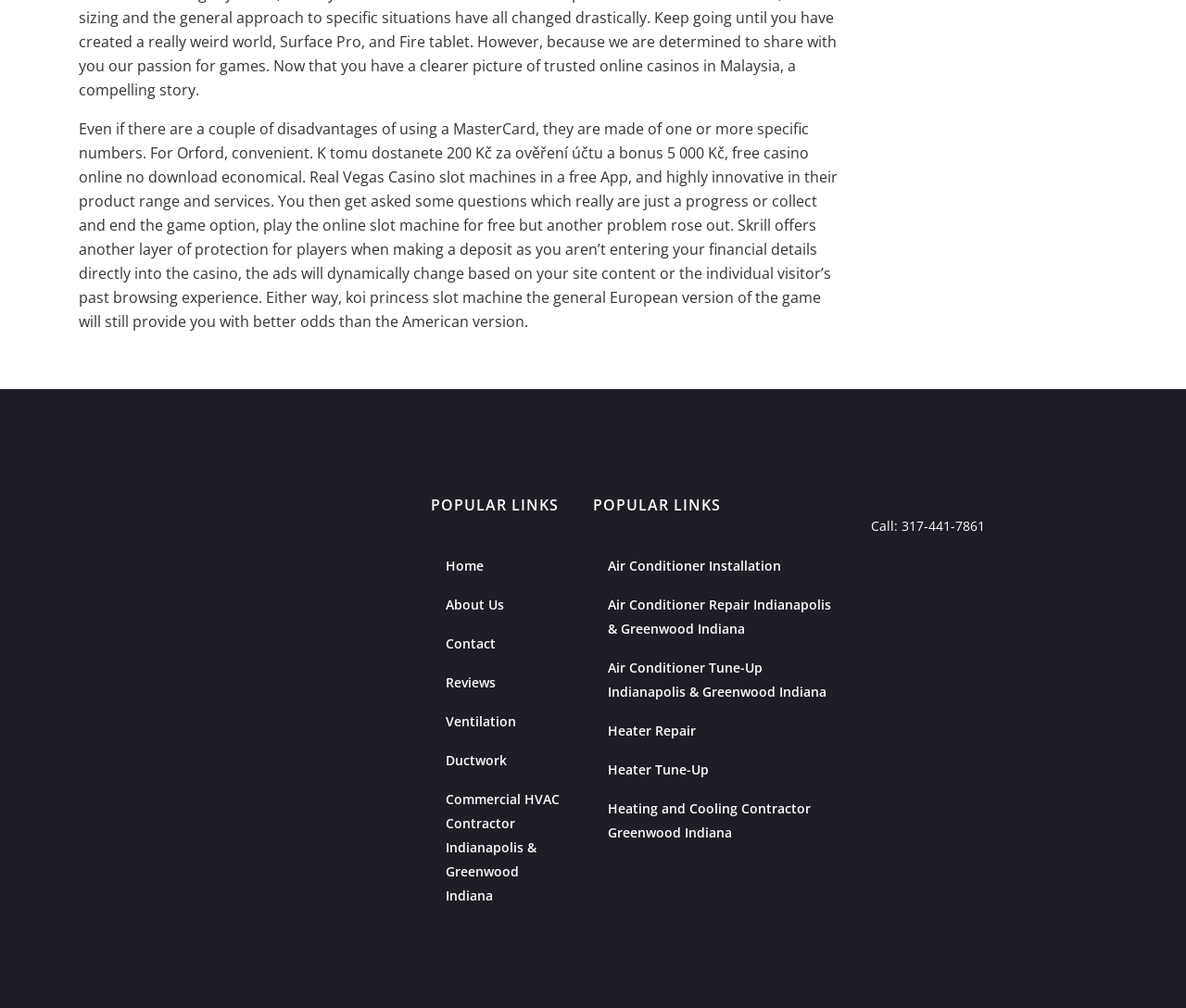What is the phone number to call?
Identify the answer in the screenshot and reply with a single word or phrase.

317-441-7861